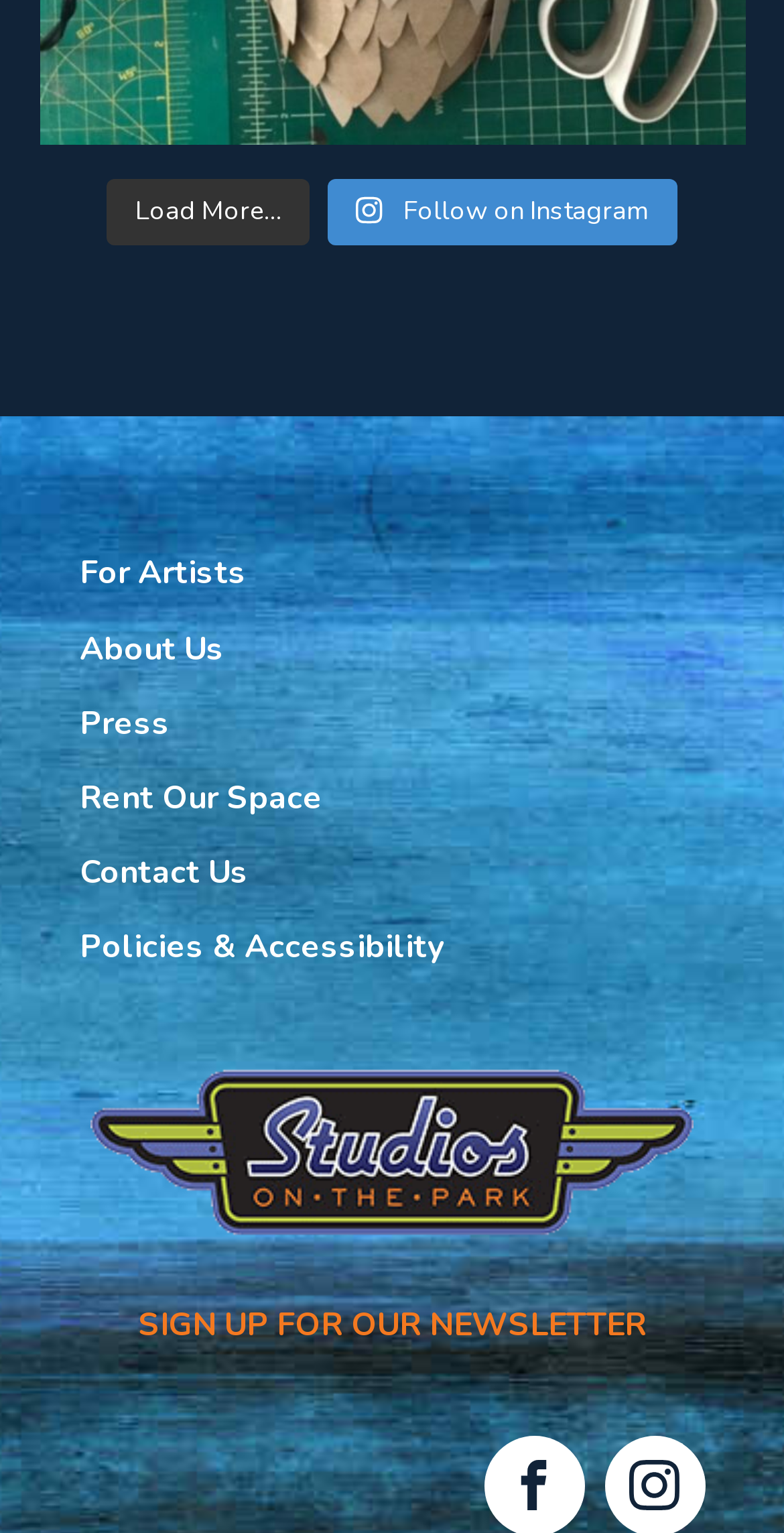Determine the coordinates of the bounding box that should be clicked to complete the instruction: "Load more content". The coordinates should be represented by four float numbers between 0 and 1: [left, top, right, bottom].

[0.137, 0.117, 0.396, 0.16]